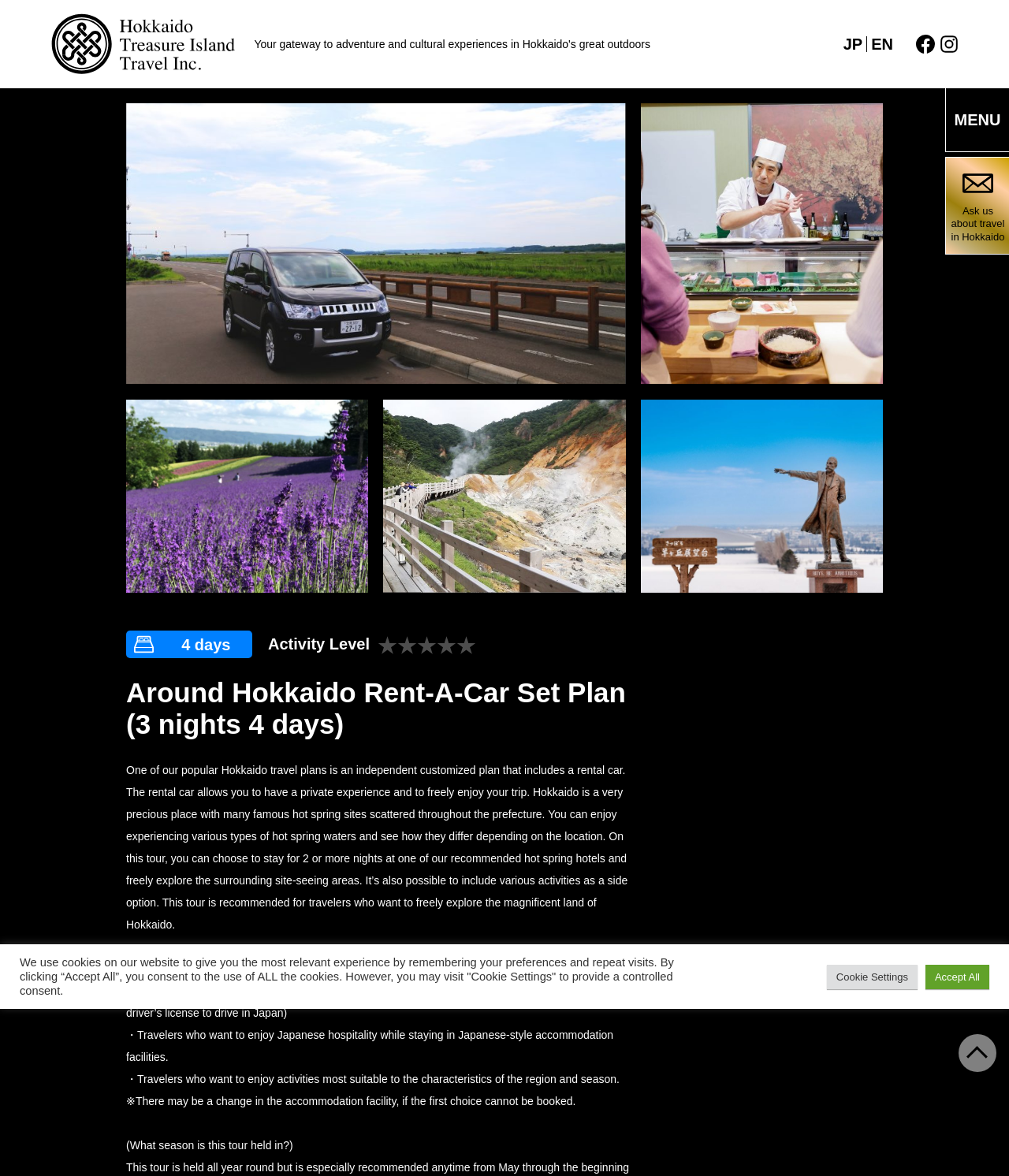Identify the bounding box coordinates for the region to click in order to carry out this instruction: "Click the Facebook link". Provide the coordinates using four float numbers between 0 and 1, formatted as [left, top, right, bottom].

[0.908, 0.028, 0.927, 0.046]